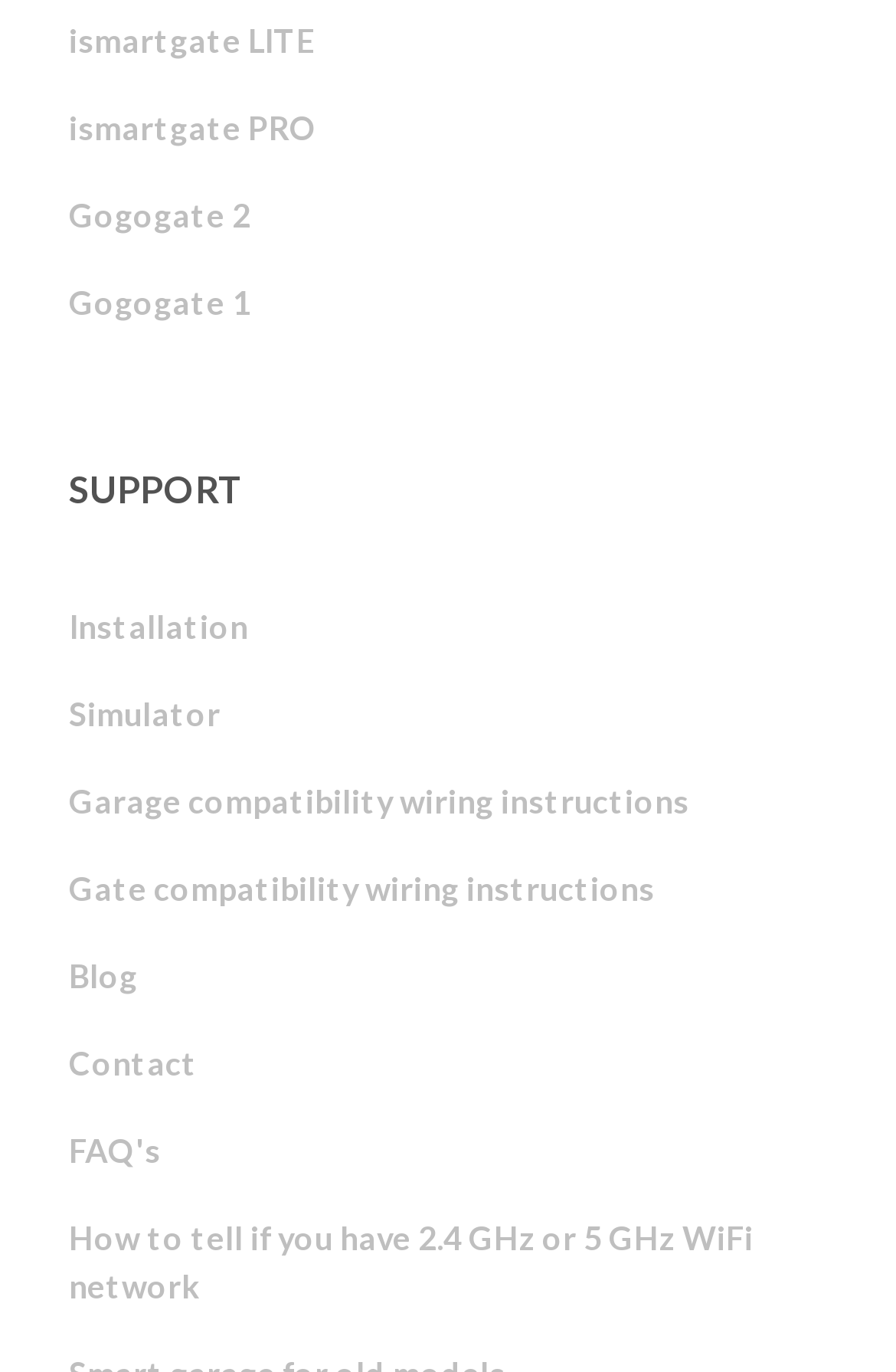Using the given description, provide the bounding box coordinates formatted as (top-left x, top-left y, bottom-right x, bottom-right y), with all values being floating point numbers between 0 and 1. Description: Blog

[0.077, 0.68, 0.921, 0.744]